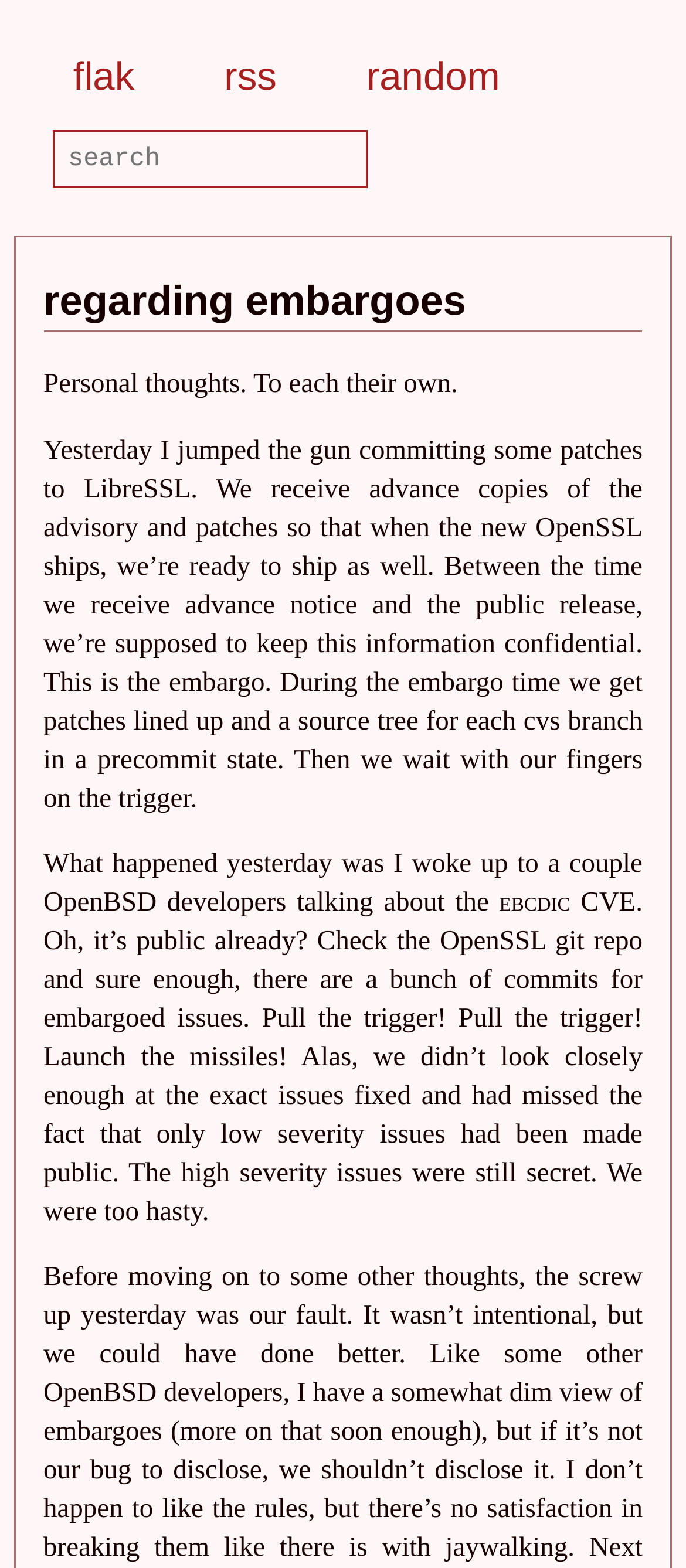Respond to the following query with just one word or a short phrase: 
What is EBCDIC?

Unknown